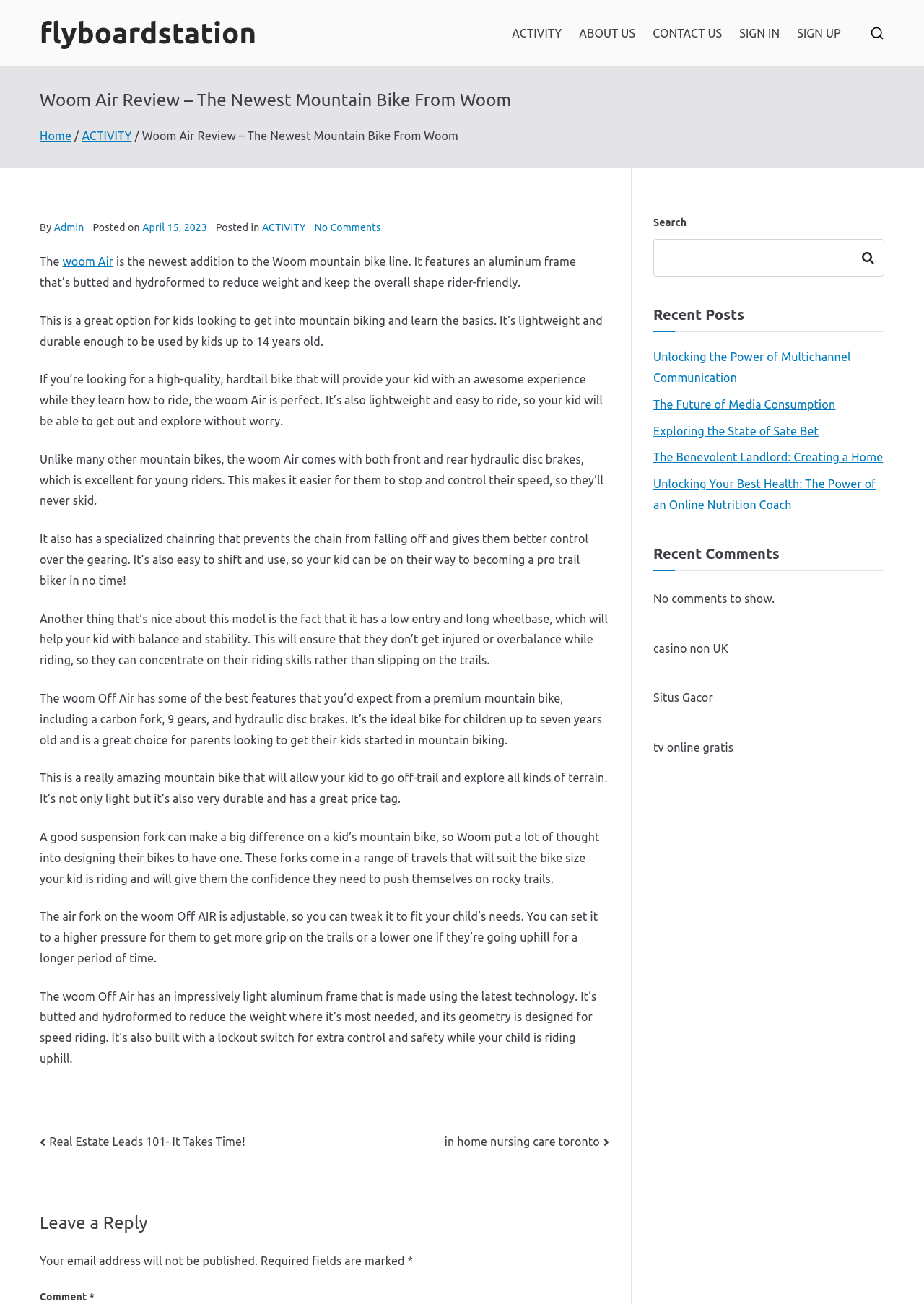Determine the bounding box coordinates of the clickable region to execute the instruction: "Read the 'Woom Air Review – The Newest Mountain Bike From Woom' article". The coordinates should be four float numbers between 0 and 1, denoted as [left, top, right, bottom].

[0.043, 0.168, 0.659, 0.833]